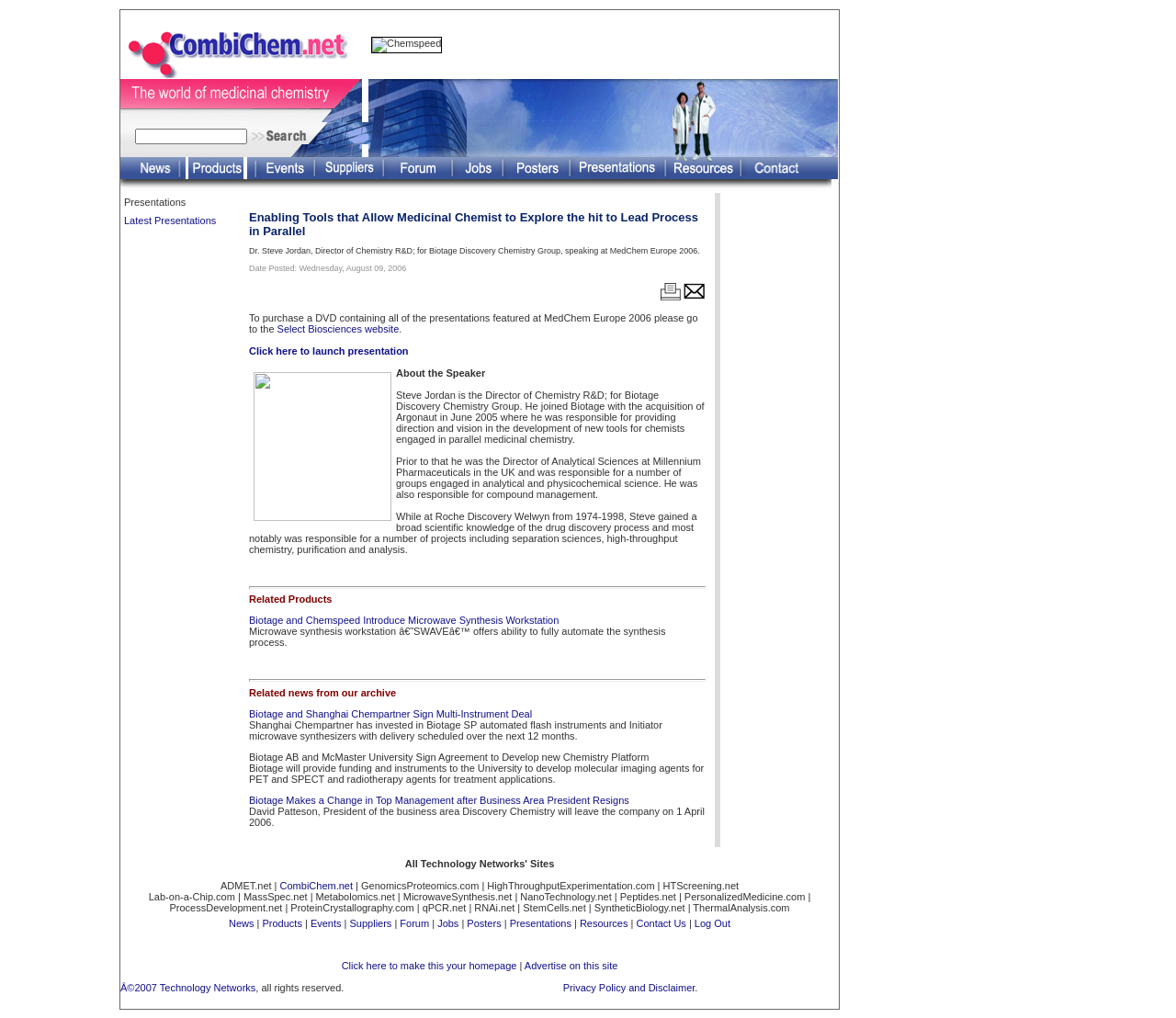Please provide the bounding box coordinates for the element that needs to be clicked to perform the instruction: "Click the link at the bottom of the page". The coordinates must consist of four float numbers between 0 and 1, formatted as [left, top, right, bottom].

[0.63, 0.167, 0.712, 0.178]